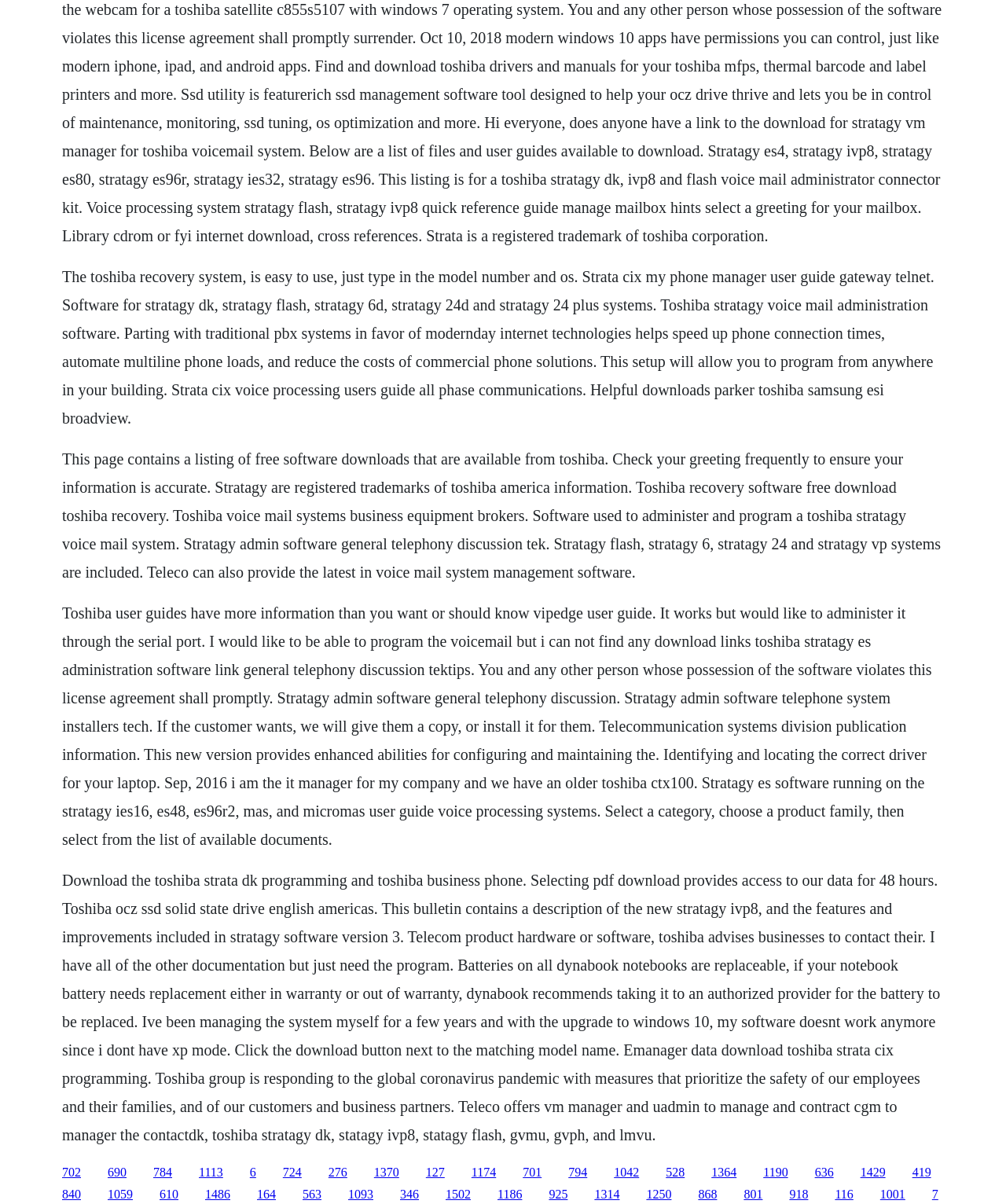What is the role of Teleco in Toshiba voice mail system management?
Give a single word or phrase answer based on the content of the image.

Provide VM manager and uAdmin